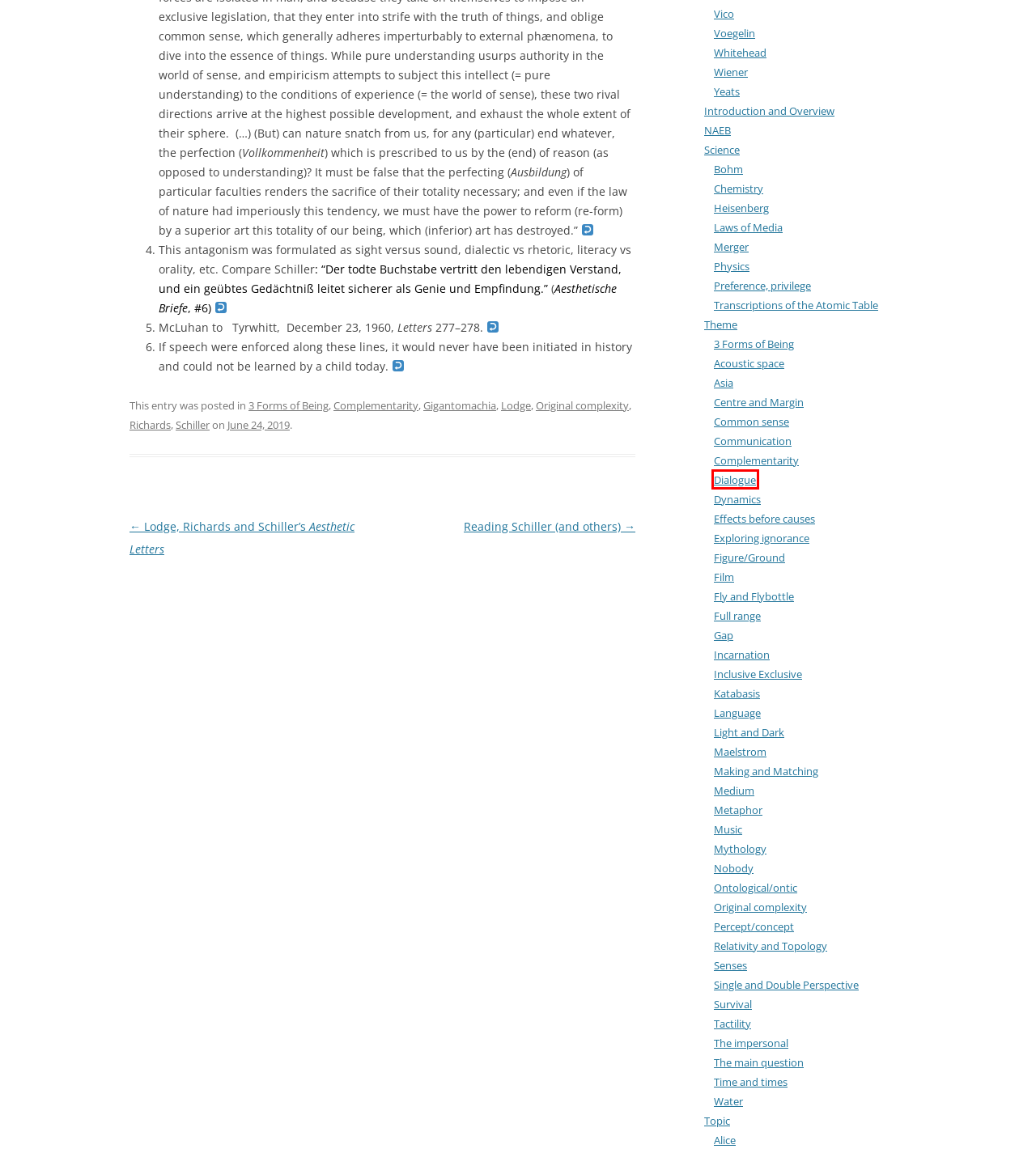Given a screenshot of a webpage with a red bounding box highlighting a UI element, determine which webpage description best matches the new webpage that appears after clicking the highlighted element. Here are the candidates:
A. Inclusive Exclusive | McLuhan's New Sciences
B. Incarnation | McLuhan's New Sciences
C. Gap | McLuhan's New Sciences
D. Dialogue | McLuhan's New Sciences
E. Topic | McLuhan's New Sciences
F. Lodge, Richards and Schiller’s Aesthetic Letters | McLuhan's New Sciences
G. Acoustic space | McLuhan's New Sciences
H. Lodge | McLuhan's New Sciences

D